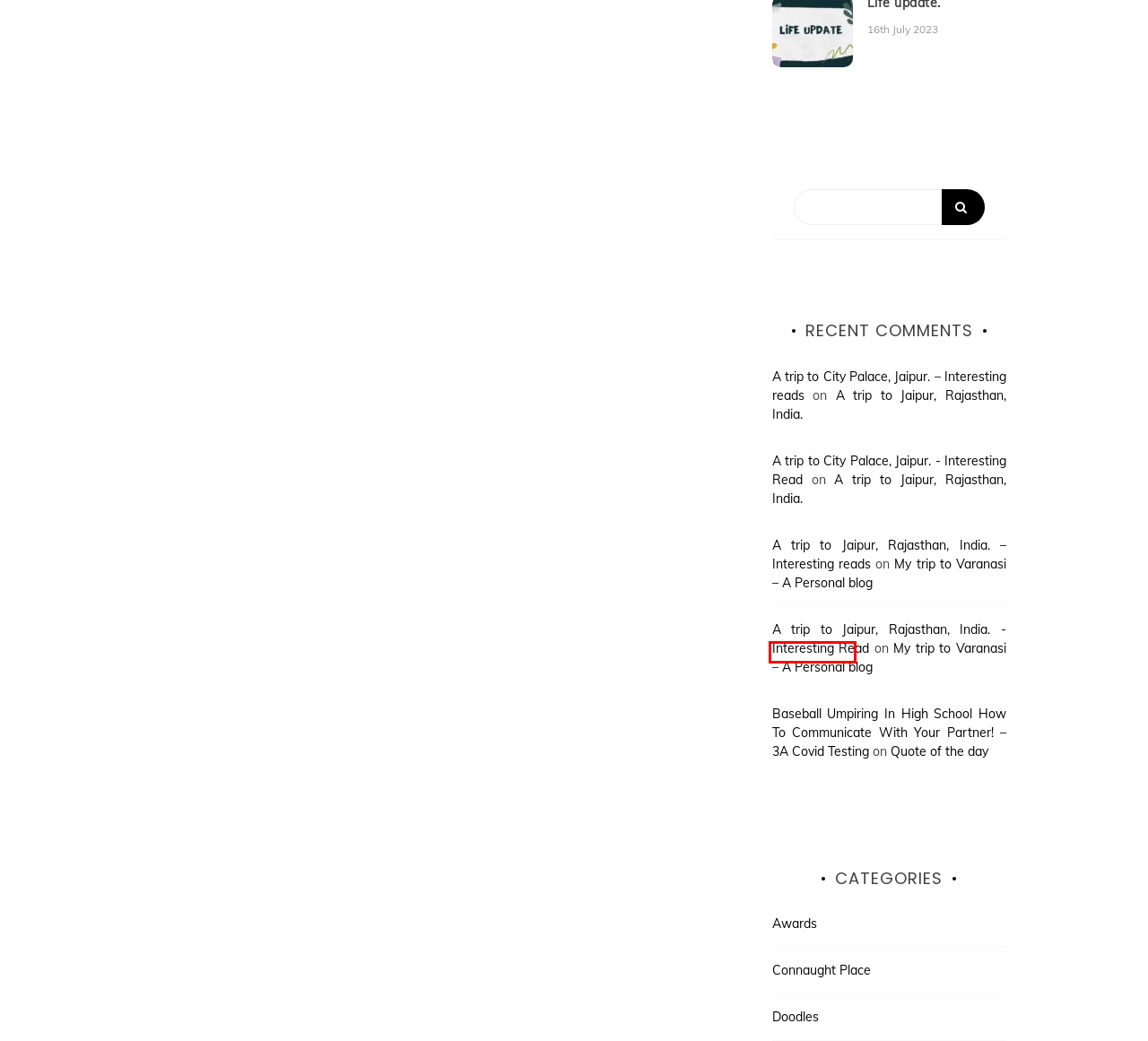Given a screenshot of a webpage with a red rectangle bounding box around a UI element, select the best matching webpage description for the new webpage that appears after clicking the highlighted element. The candidate descriptions are:
A. Doodles Archives - Interesting Read
B. Inspiration Archives - Interesting Read
C. Environment Archives - Interesting Read
D. Connaught Place Archives - Interesting Read
E. Motivation Archives - Interesting Read
F. India Archives - Interesting Read
G. Mental fitness Archives - Interesting Read
H. Happiness Archives - Interesting Read

G